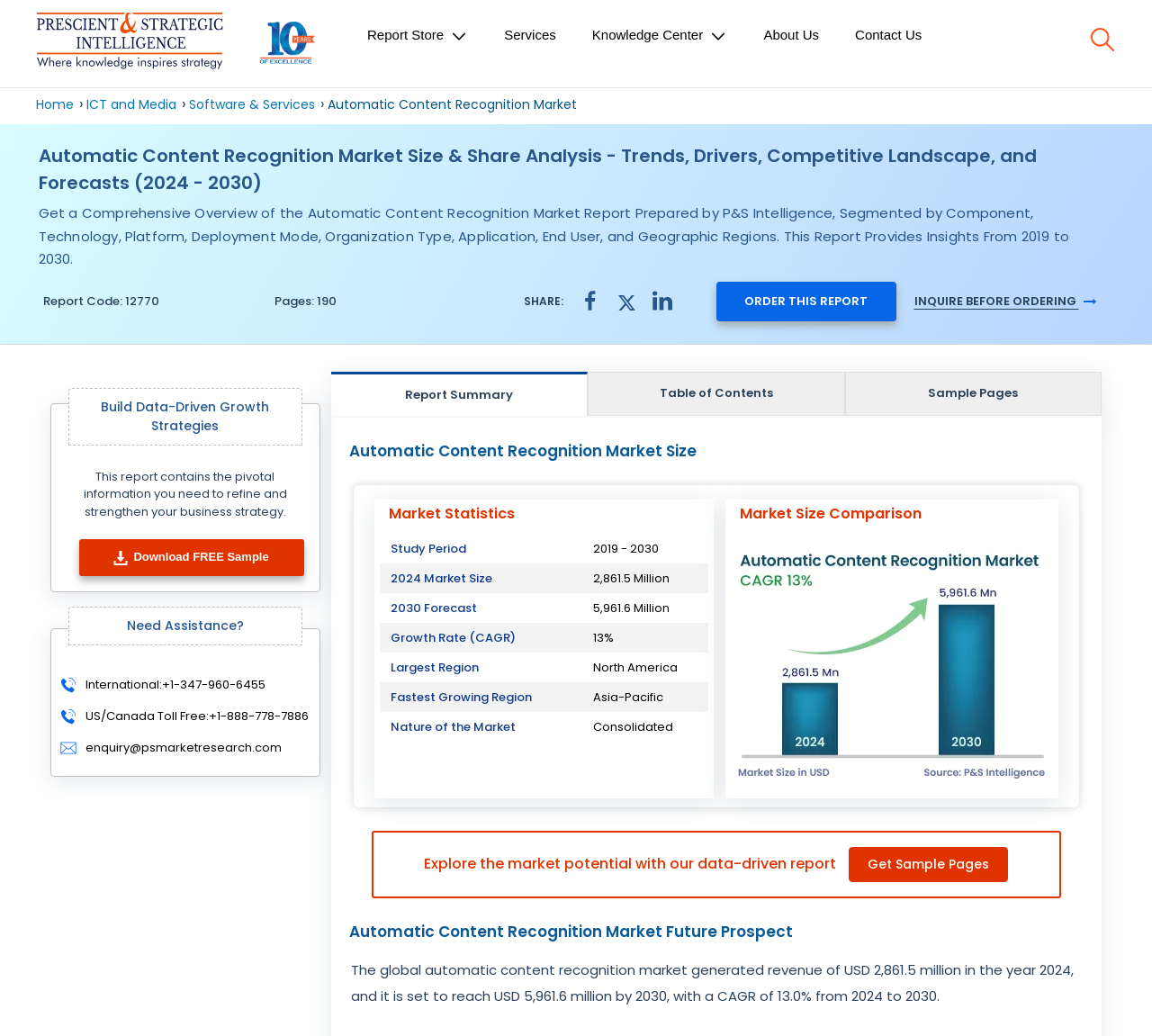Locate the bounding box coordinates of the area that needs to be clicked to fulfill the following instruction: "Share with Facebook". The coordinates should be in the format of four float numbers between 0 and 1, namely [left, top, right, bottom].

[0.496, 0.278, 0.528, 0.302]